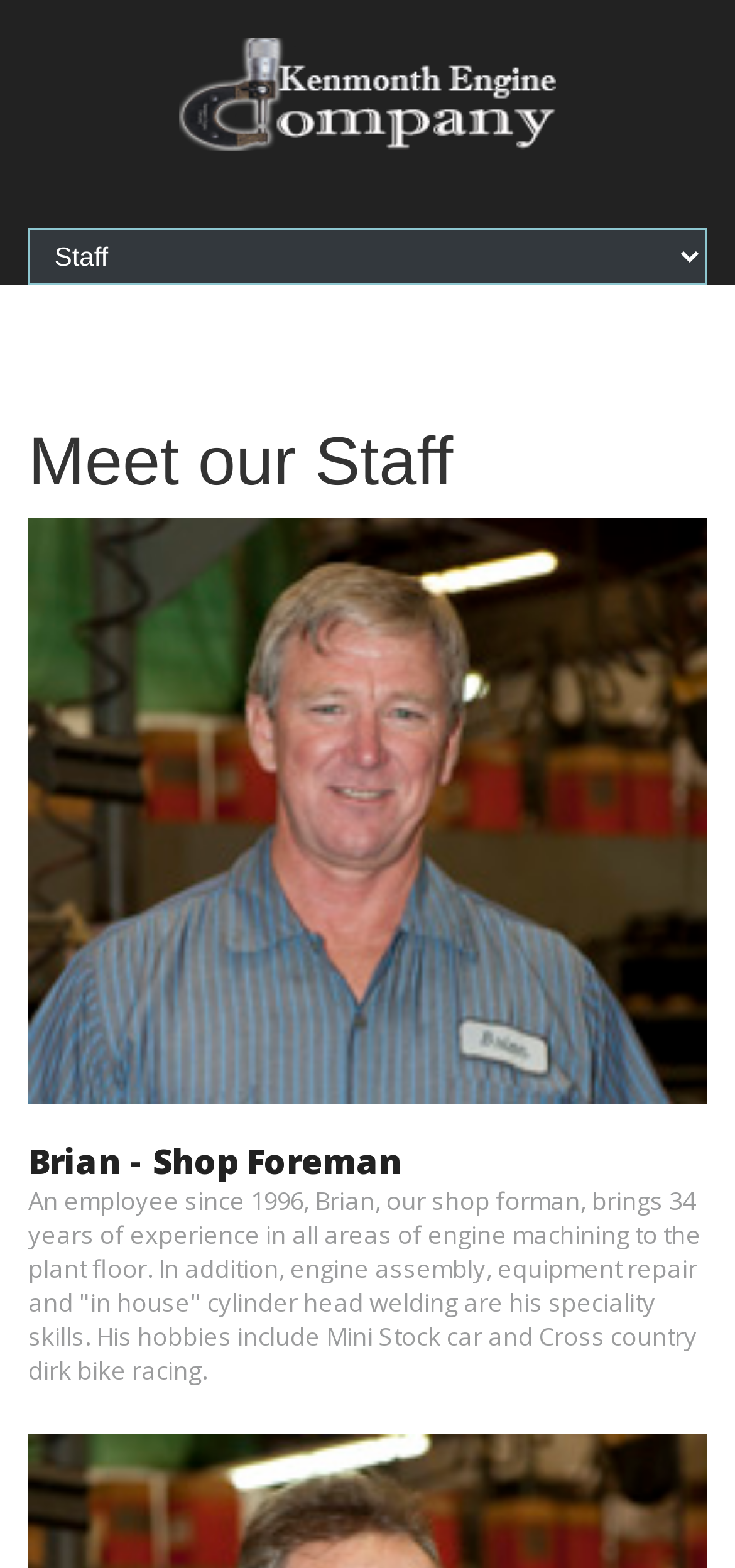Please give a succinct answer using a single word or phrase:
What is the topic of the webpage?

Pets